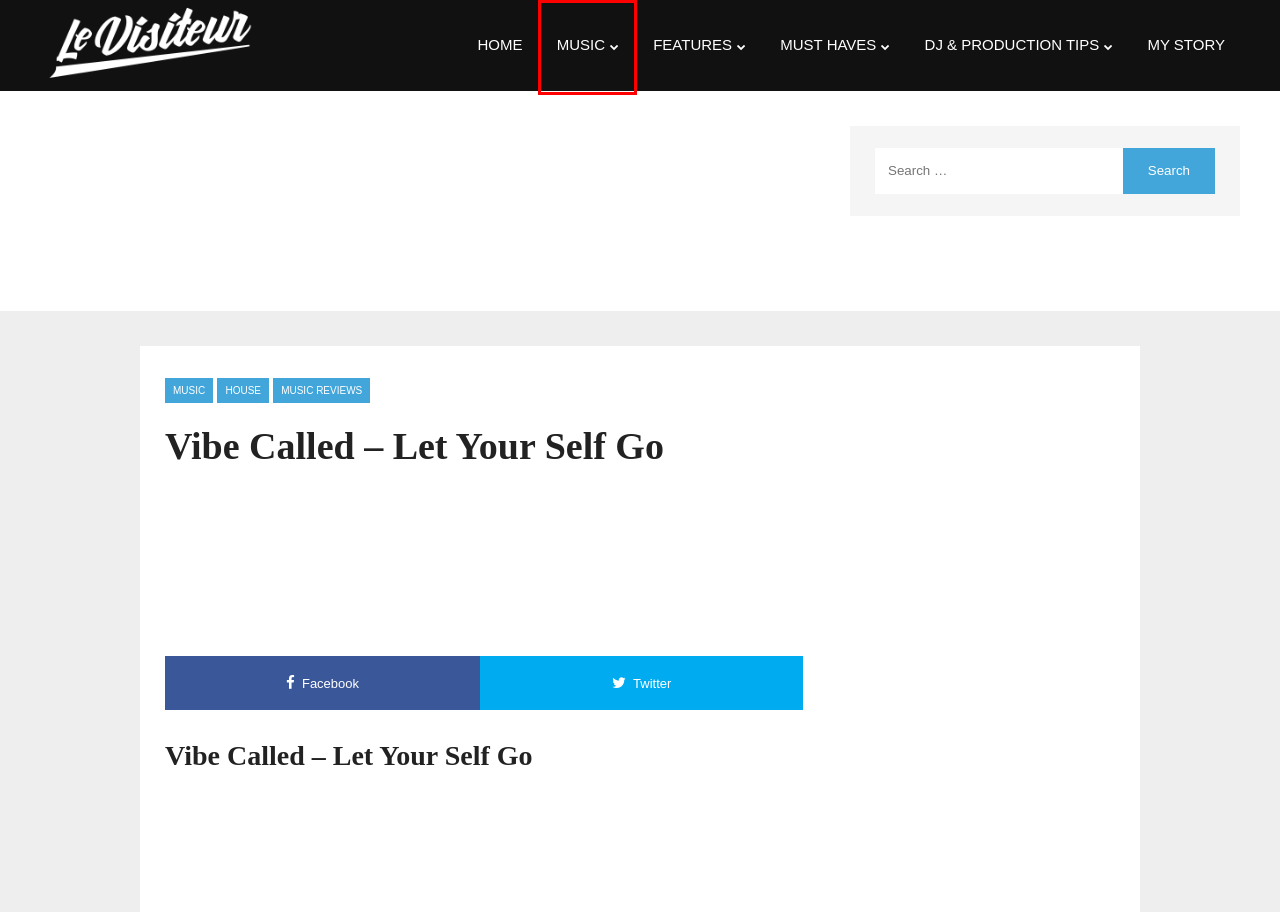You have been given a screenshot of a webpage, where a red bounding box surrounds a UI element. Identify the best matching webpage description for the page that loads after the element in the bounding box is clicked. Options include:
A. MUST HAVES Archives - Le Visiteur Online
B. Le Visiteur Online - The Worldwide Sound of Disco & House
C. HOUSE Archives - Le Visiteur Online
D. MY STORY - Le Visiteur Online
E. FEATURED ARTISTS Archives - Le Visiteur Online
F. MUSIC Archives - Le Visiteur Online
G. MUSIC REVIEWS Archives - Le Visiteur Online
H. DJ & Production TIps Archives - Le Visiteur Online

F